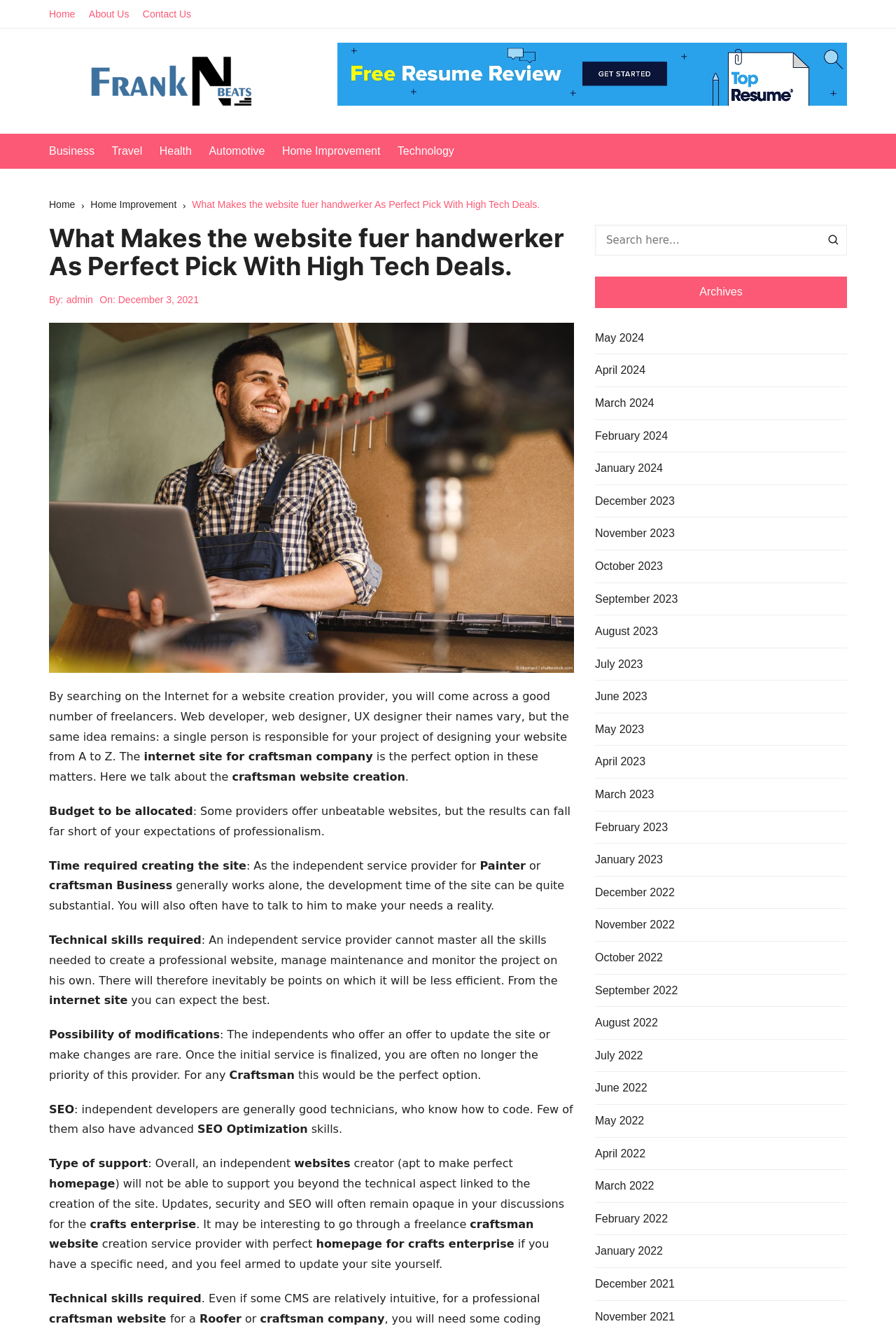Identify the title of the webpage and provide its text content.

What Makes the website fuer handwerker As Perfect Pick With High Tech Deals.